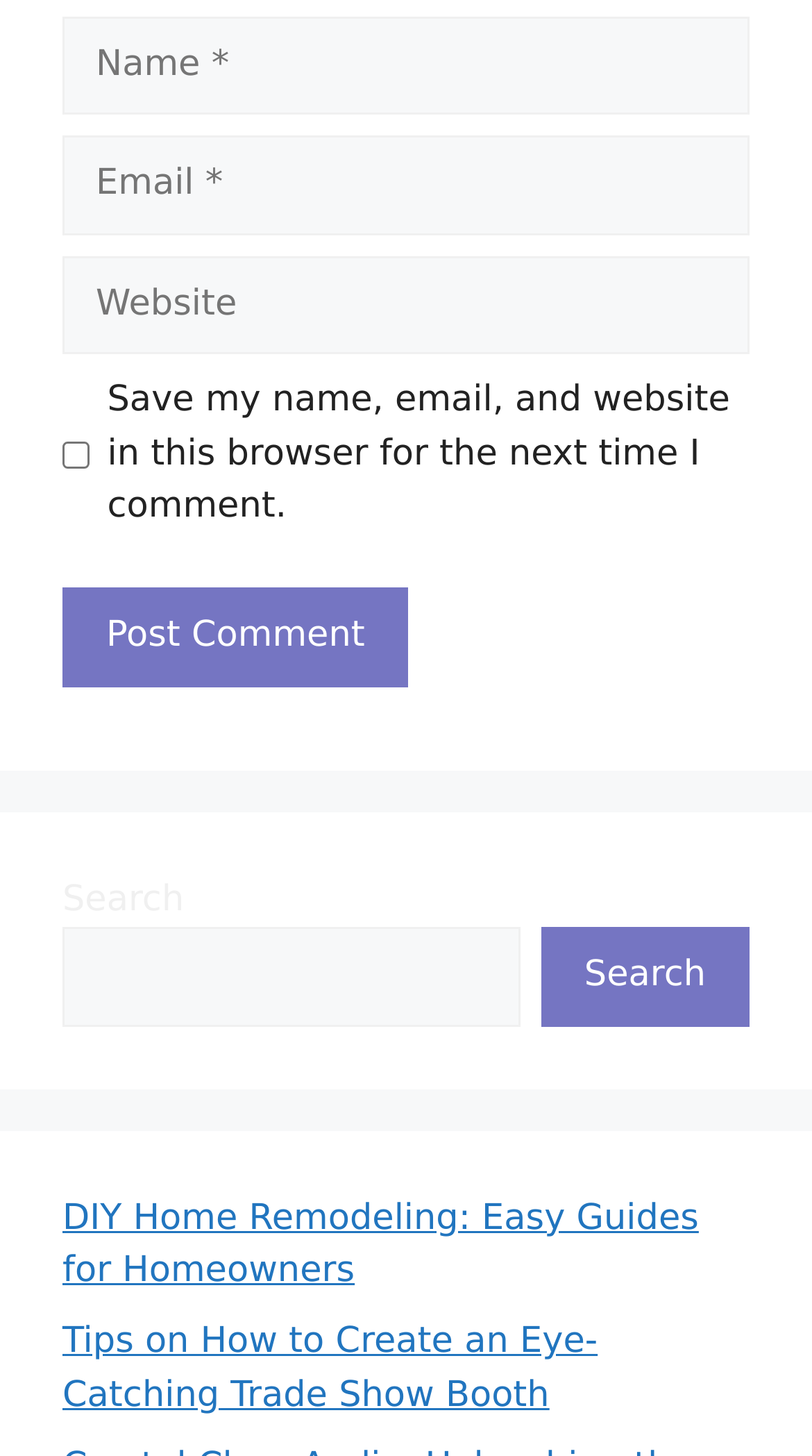Please identify the bounding box coordinates of the element on the webpage that should be clicked to follow this instruction: "Post a comment". The bounding box coordinates should be given as four float numbers between 0 and 1, formatted as [left, top, right, bottom].

[0.077, 0.404, 0.503, 0.472]